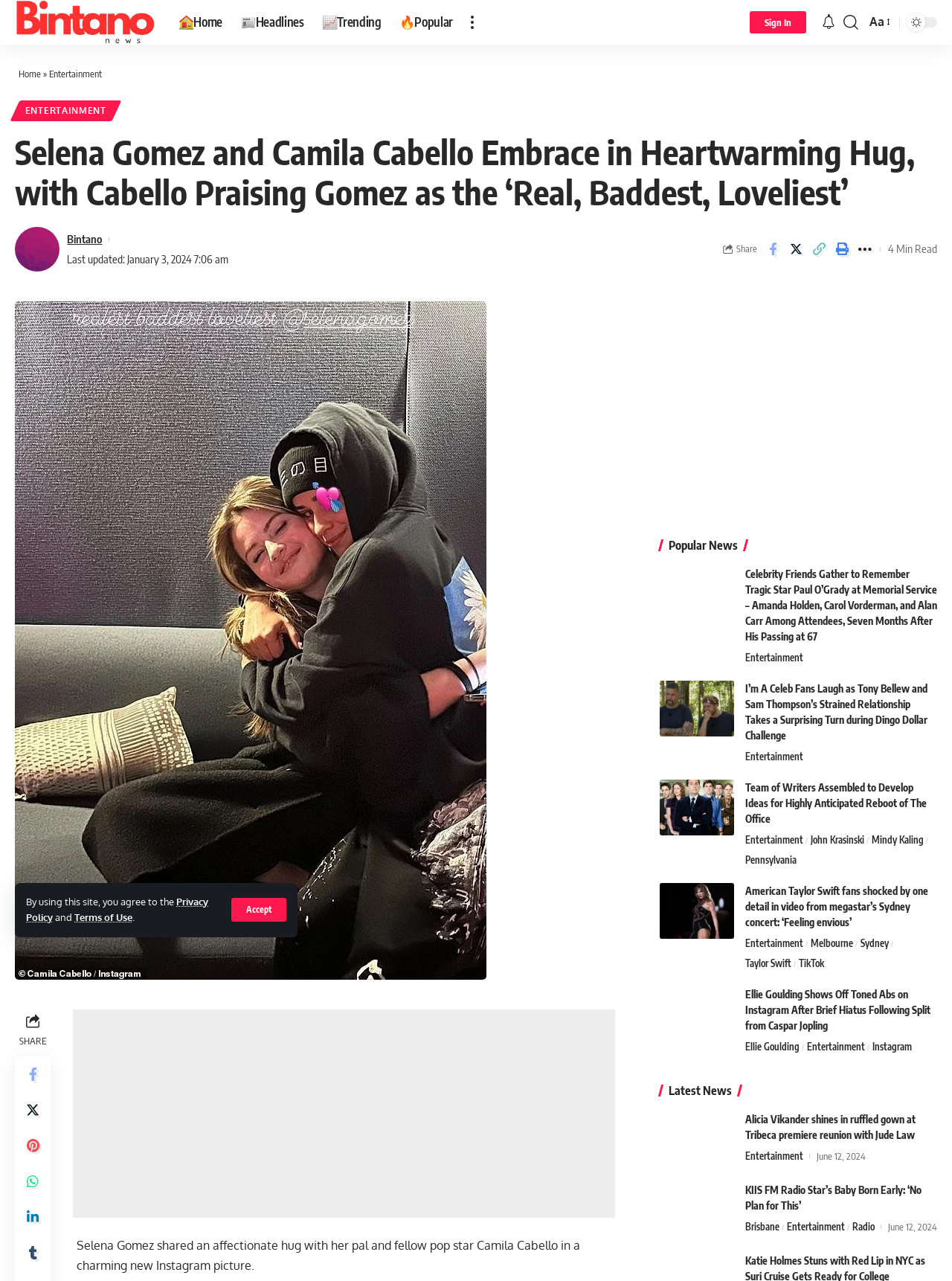Write a detailed summary of the webpage.

This webpage appears to be an entertainment news article featuring a heartwarming hug between Selena Gomez and Camila Cabello. At the top of the page, there is a navigation menu with links to "Home", "Headlines", "Trending", and "Popular" sections. Below this, there is a header section with a link to "Bintano" and a breadcrumbs navigation menu showing the current page's location within the website.

The main article is divided into two sections. The top section features a large image of Selena Gomez and Camila Cabello embracing, accompanied by a brief summary of the article. Below this, there is a section with links to share the article on various social media platforms.

The second section of the article appears to be a list of popular news articles, each with a heading, a brief summary, and an image. These articles seem to be related to entertainment news, with topics including celebrity friends gathering to remember a deceased star, a potential spinoff of "The Office", and reactions to a Taylor Swift concert.

Throughout the page, there are various links to other articles and sections of the website, including links to "Entertainment" and specific celebrities like John Krasinski and Taylor Swift. There are also links to share individual articles on social media platforms.